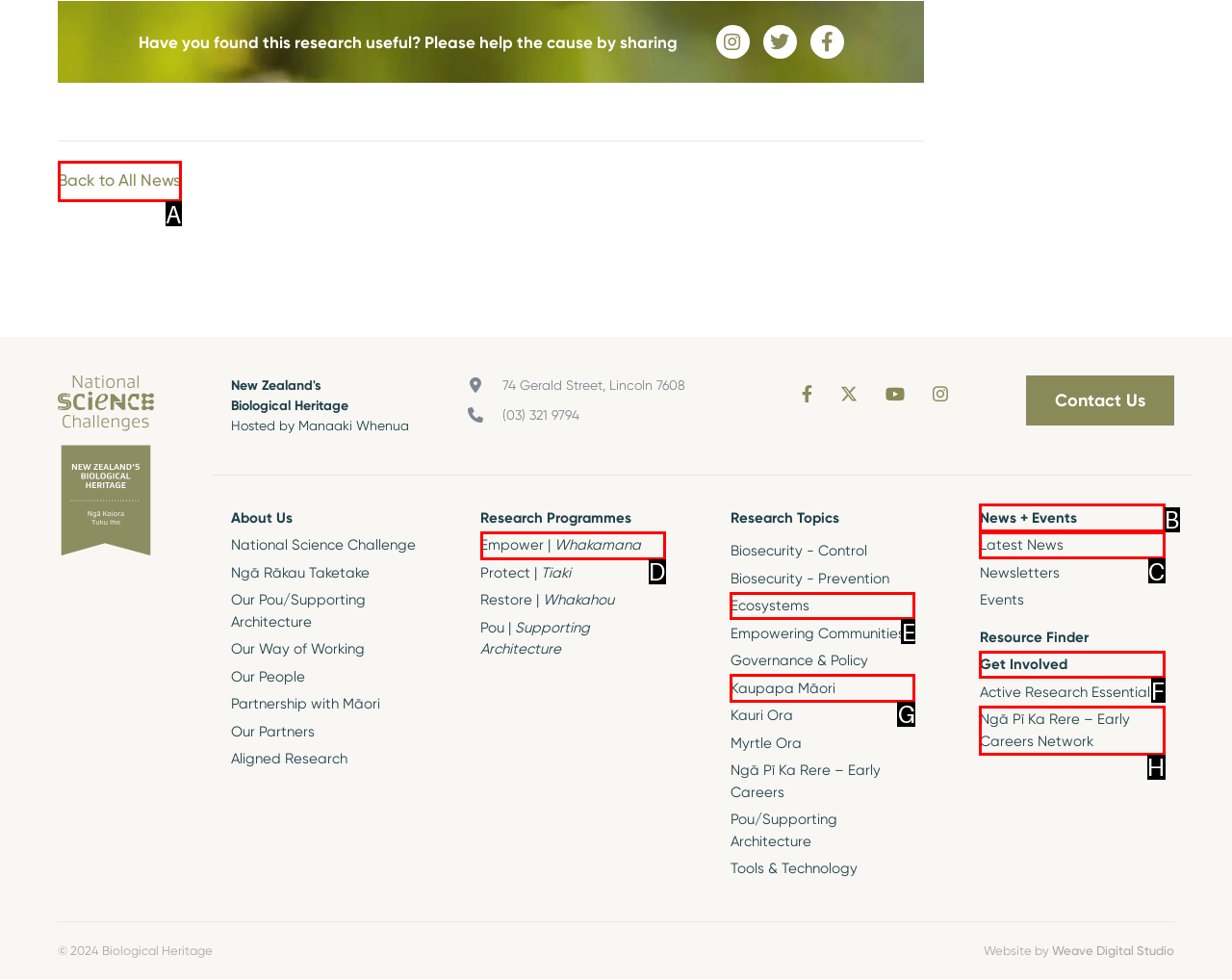Select the option I need to click to accomplish this task: Contact GO Airport Shuttle
Provide the letter of the selected choice from the given options.

None